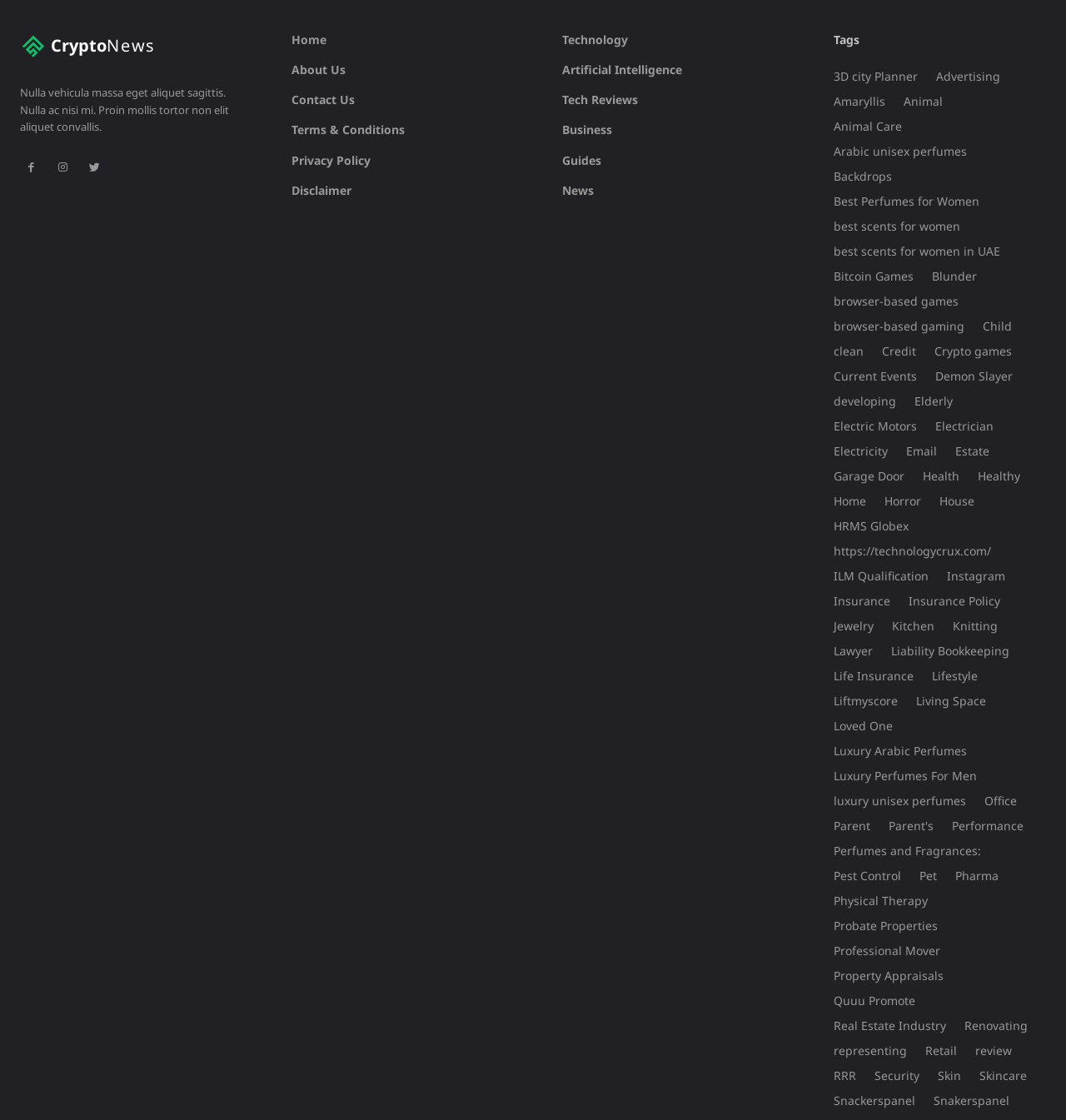Determine the bounding box coordinates for the clickable element required to fulfill the instruction: "Click on the '3D city Planner' tag". Provide the coordinates as four float numbers between 0 and 1, i.e., [left, top, right, bottom].

[0.782, 0.057, 0.861, 0.08]